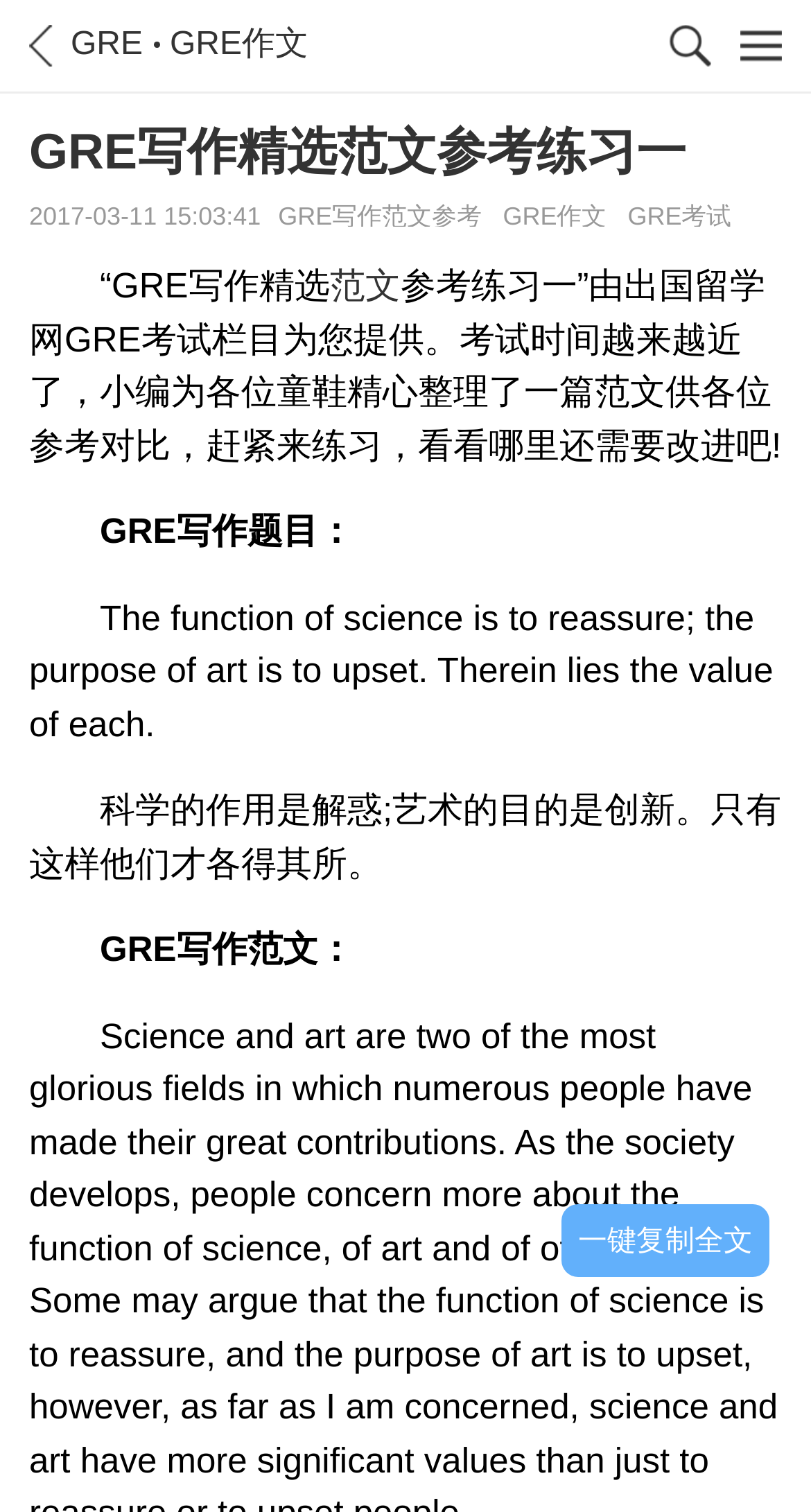What is the purpose of the provided essay?
Please provide an in-depth and detailed response to the question.

The purpose of the provided essay can be inferred from the text, which states that the essay is provided for reference and practice, and that the author hopes it will be helpful for the readers.